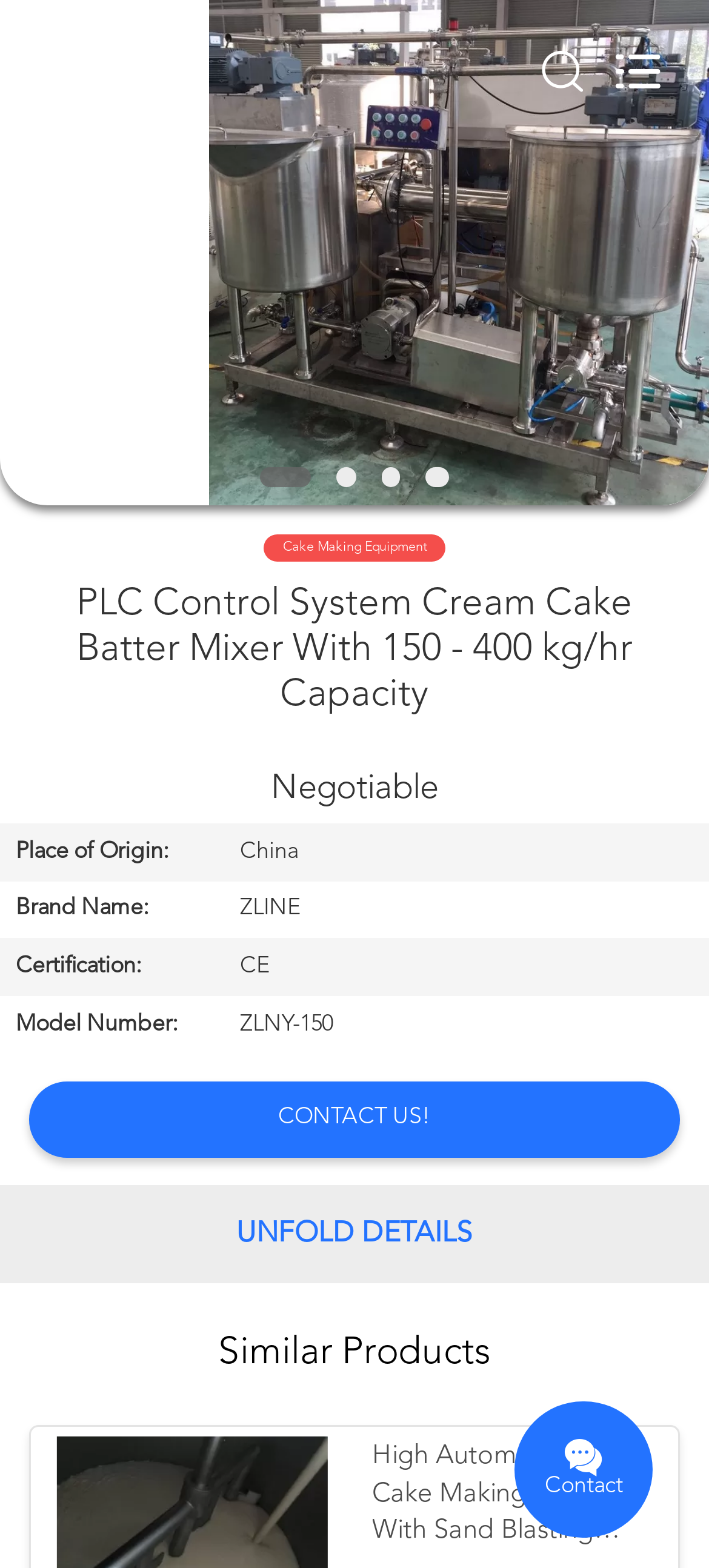Using the details from the image, please elaborate on the following question: What is the purpose of the 'CONTACT US!' link?

I inferred the purpose of the link by looking at its text 'CONTACT US!' and its position on the page, which suggests that it is meant to facilitate contact with the company.